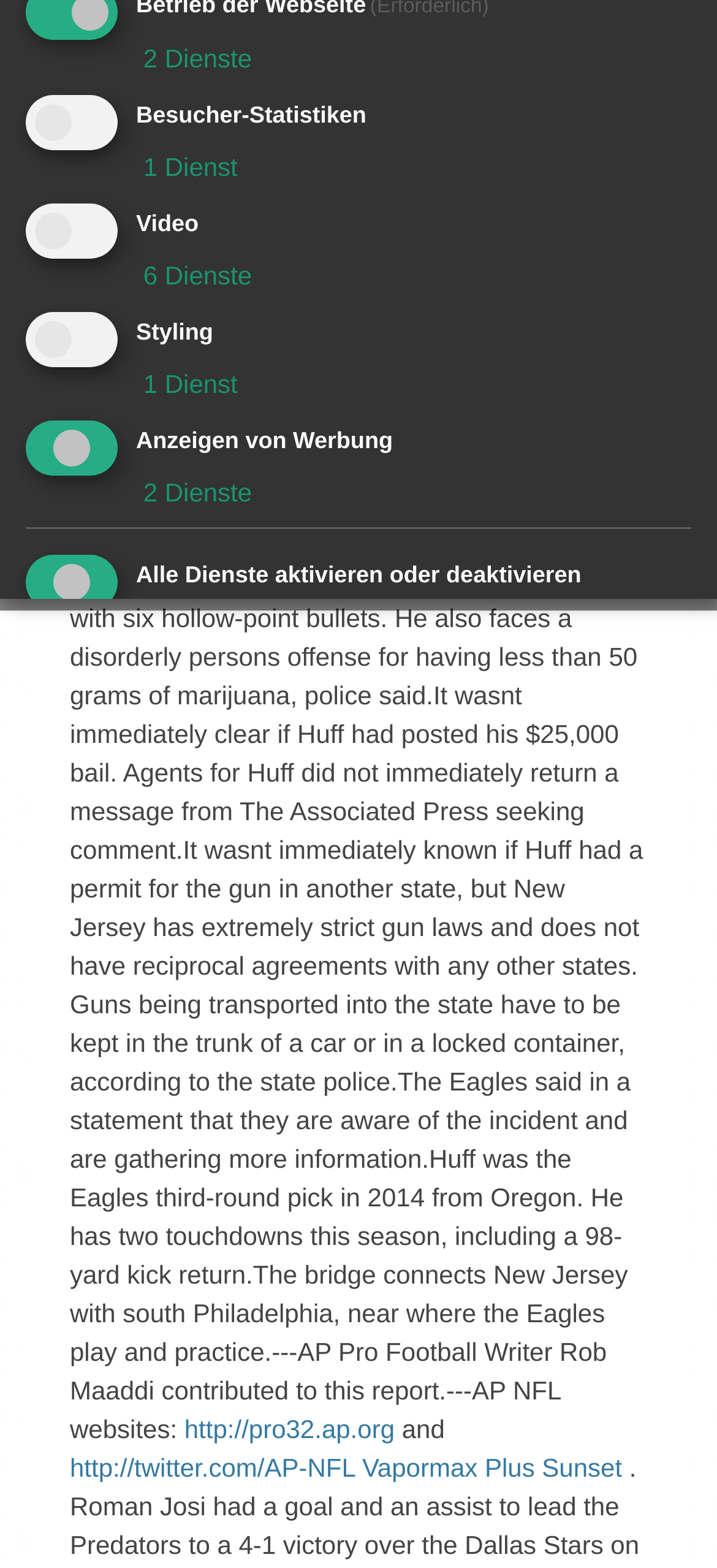Provide the bounding box coordinates of the HTML element this sentence describes: "parent_node: Anzeigen von Werbung aria-describedby="purpose-item-advertising-description"". The bounding box coordinates consist of four float numbers between 0 and 1, i.e., [left, top, right, bottom].

[0.036, 0.268, 0.164, 0.303]